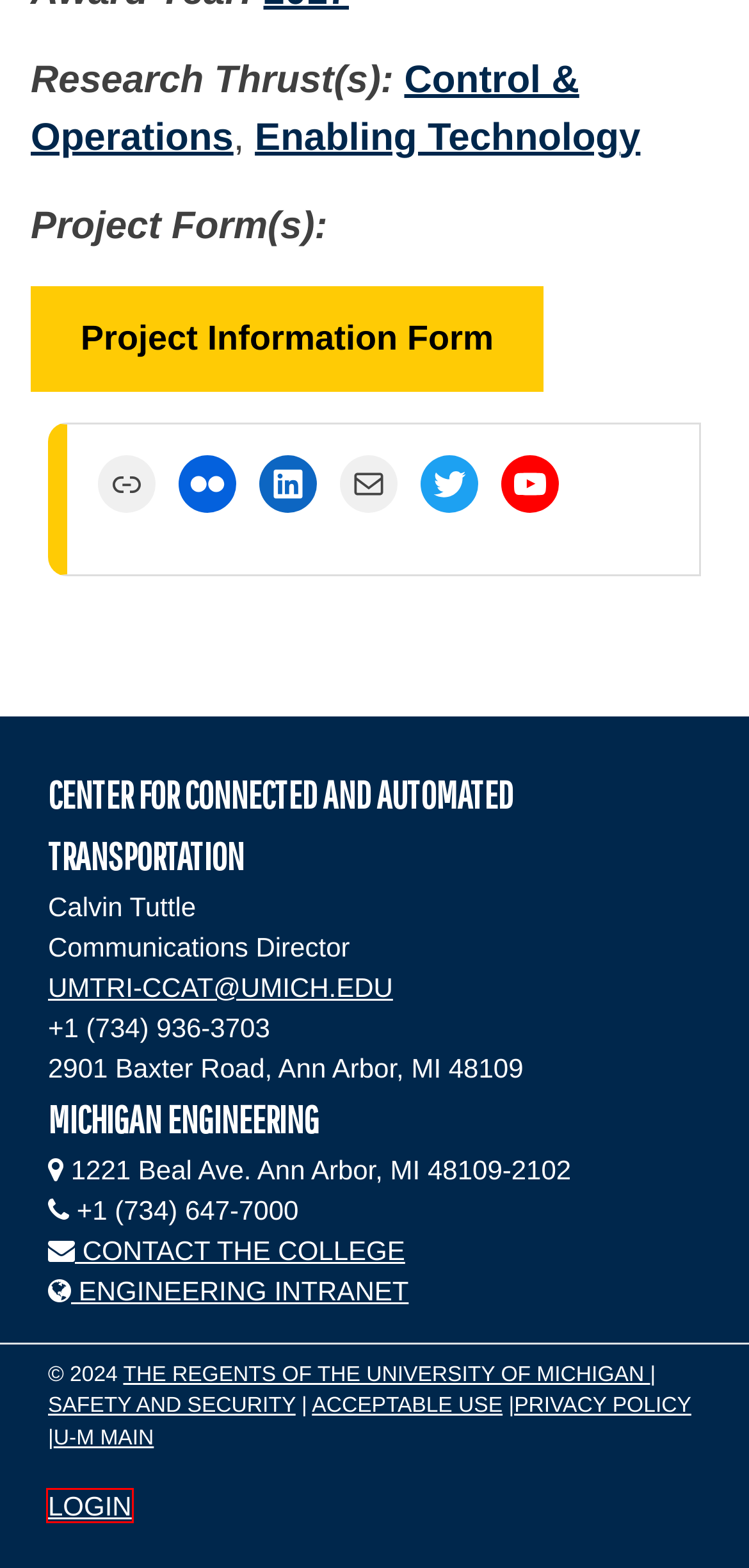You have a screenshot of a webpage with a red bounding box around a UI element. Determine which webpage description best matches the new webpage that results from clicking the element in the bounding box. Here are the candidates:
A. Article - Are there any acceptable us...
B. Michigan Engineering Intranet – Michigan Engineering Intranet
C. University of Michigan
D. Events for: Center for Connected and Automated Transportation
 | Happening @ Michigan
E. Log In ‹ Center for Connected and Automated Transportation — WordPress
F. CoE Safety
G. Enabling Technology – Center for Connected and Automated Transportation
H. Control & Operations – Center for Connected and Automated Transportation

E